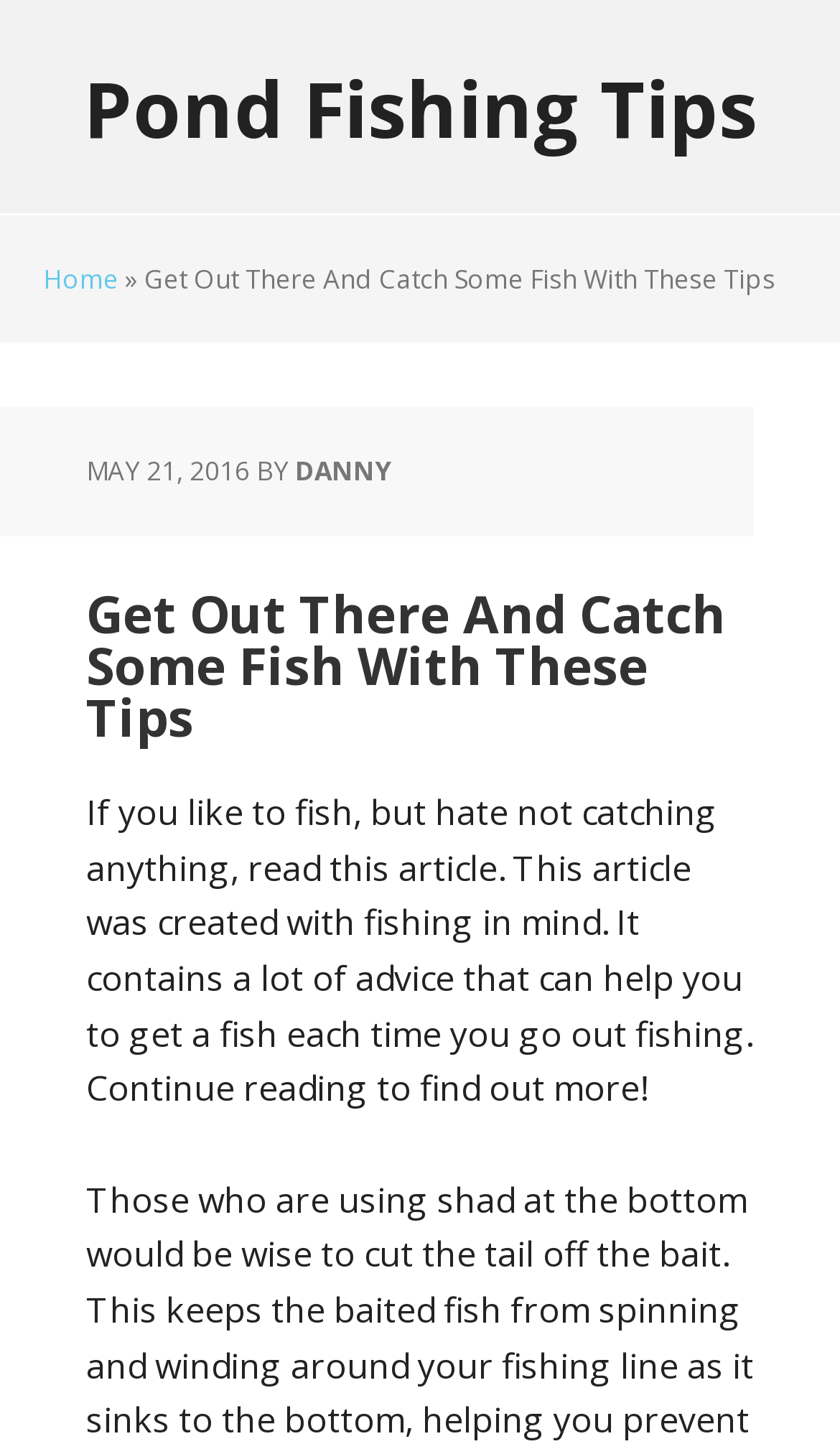Create a detailed description of the webpage's content and layout.

The webpage is about fishing tips, with a focus on helping readers catch fish consistently. At the top of the page, there is a header section with a link to "Pond Fishing Tips" on the left and a link to "Home" on the right, separated by a "»" symbol. Below this, there is a title "Get Out There And Catch Some Fish With These Tips" that spans most of the width of the page.

Underneath the title, there is a section with a timestamp "MAY 21, 2016" on the left, followed by the author's name "DANNY" on the right. Below this, there is a heading that repeats the title "Get Out There And Catch Some Fish With These Tips".

The main content of the page is a paragraph of text that summarizes the article, stating that it provides advice on how to catch fish consistently. This text is positioned below the heading and spans most of the width of the page.